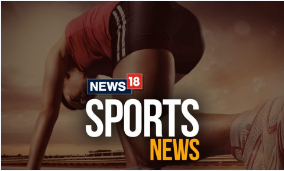What is the background of the image?
Refer to the screenshot and respond with a concise word or phrase.

Blurred